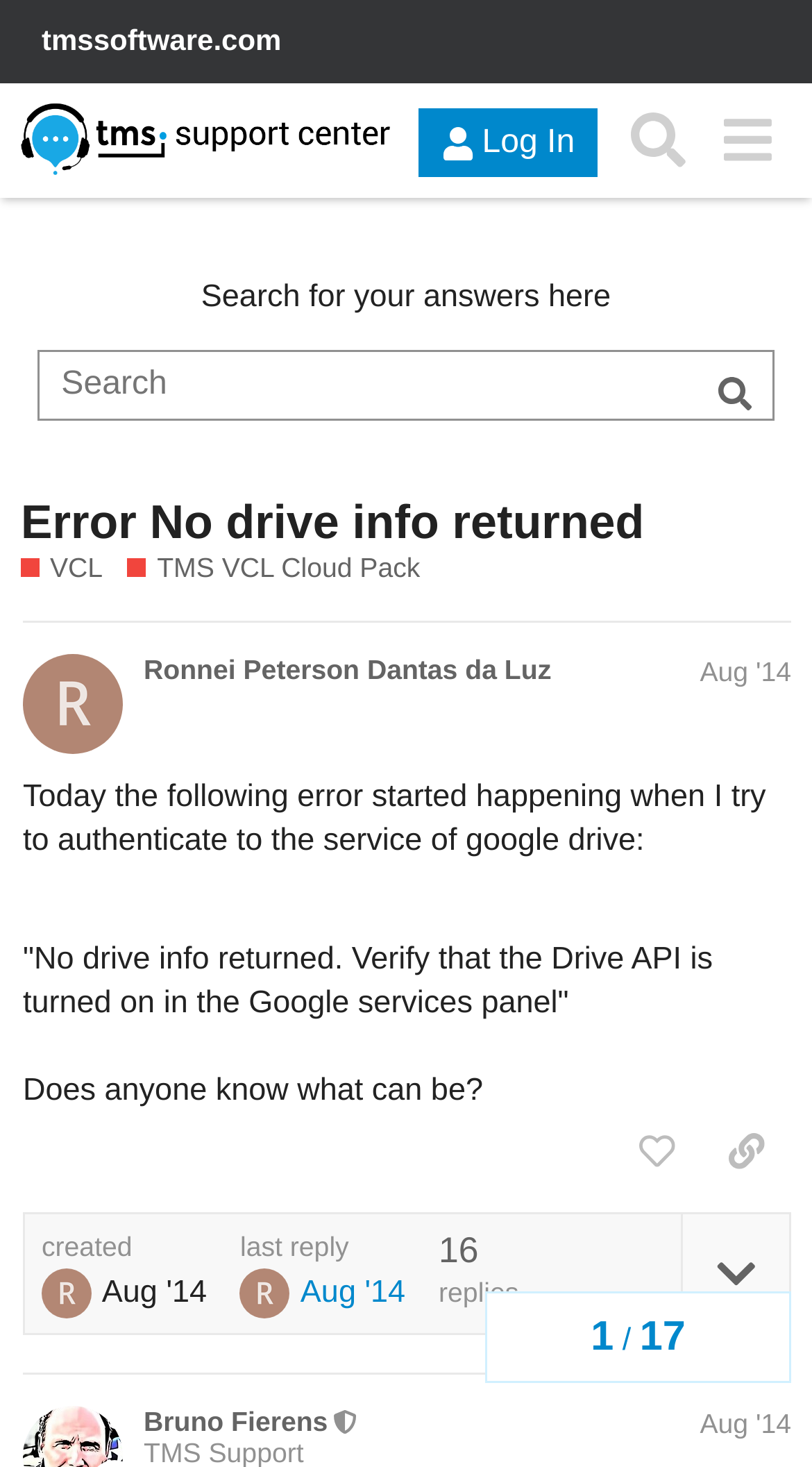Locate the bounding box coordinates of the element I should click to achieve the following instruction: "Search for your answers here".

[0.049, 0.24, 0.951, 0.285]